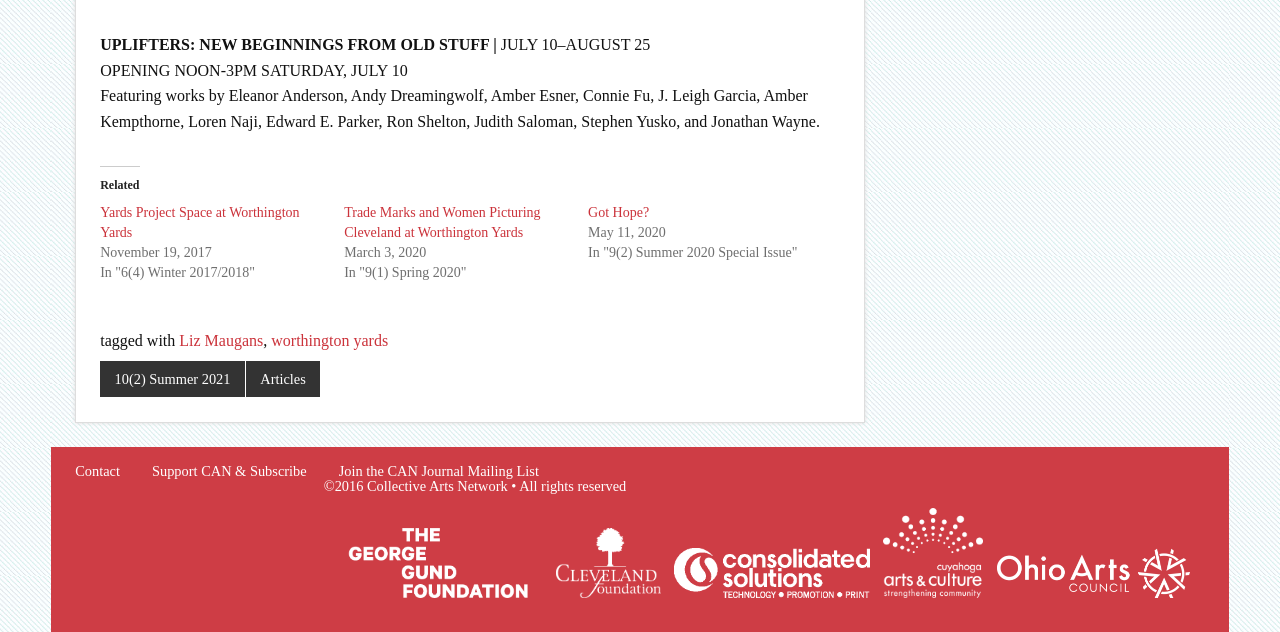What is the date of the exhibition?
Refer to the image and give a detailed answer to the query.

The date of the exhibition can be found in the static text element with a bounding box coordinate of [0.388, 0.057, 0.508, 0.084]. The text reads 'JULY 10–AUGUST 25'.